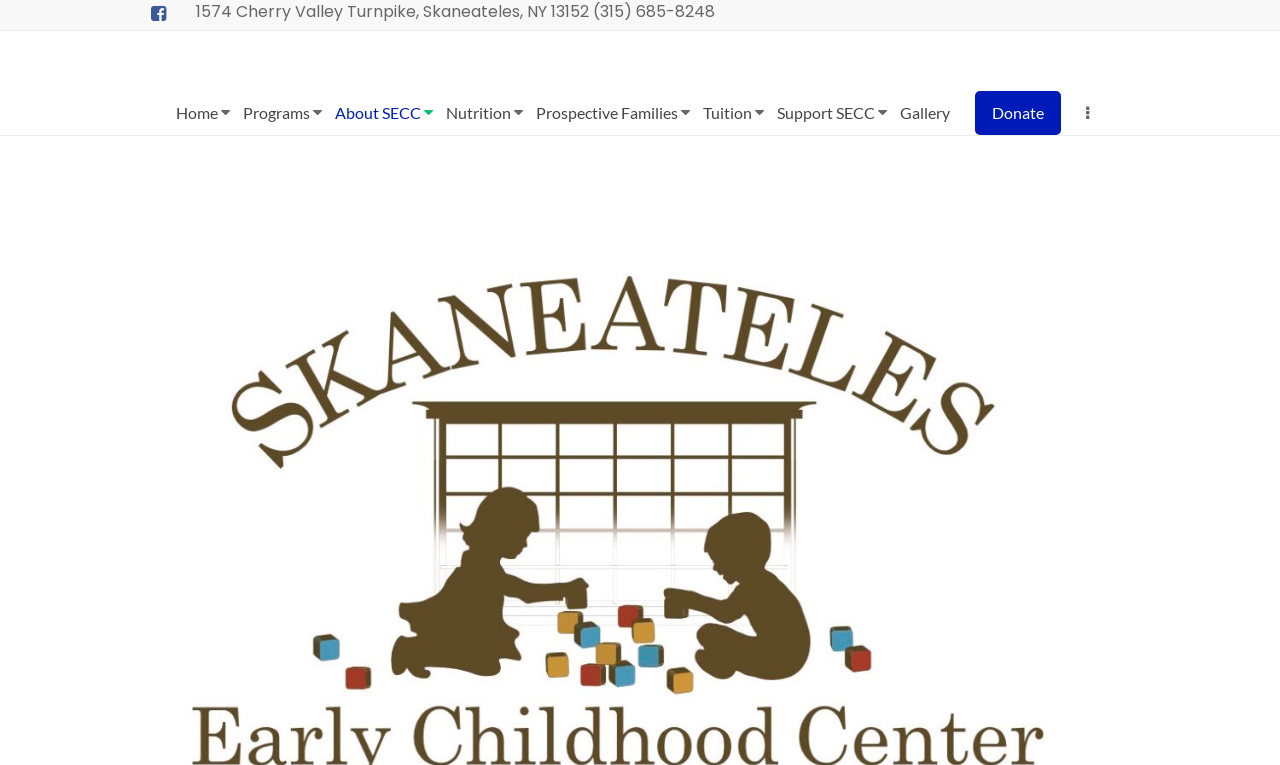Indicate the bounding box coordinates of the element that must be clicked to execute the instruction: "explore nutrition options". The coordinates should be given as four float numbers between 0 and 1, i.e., [left, top, right, bottom].

[0.348, 0.128, 0.399, 0.167]